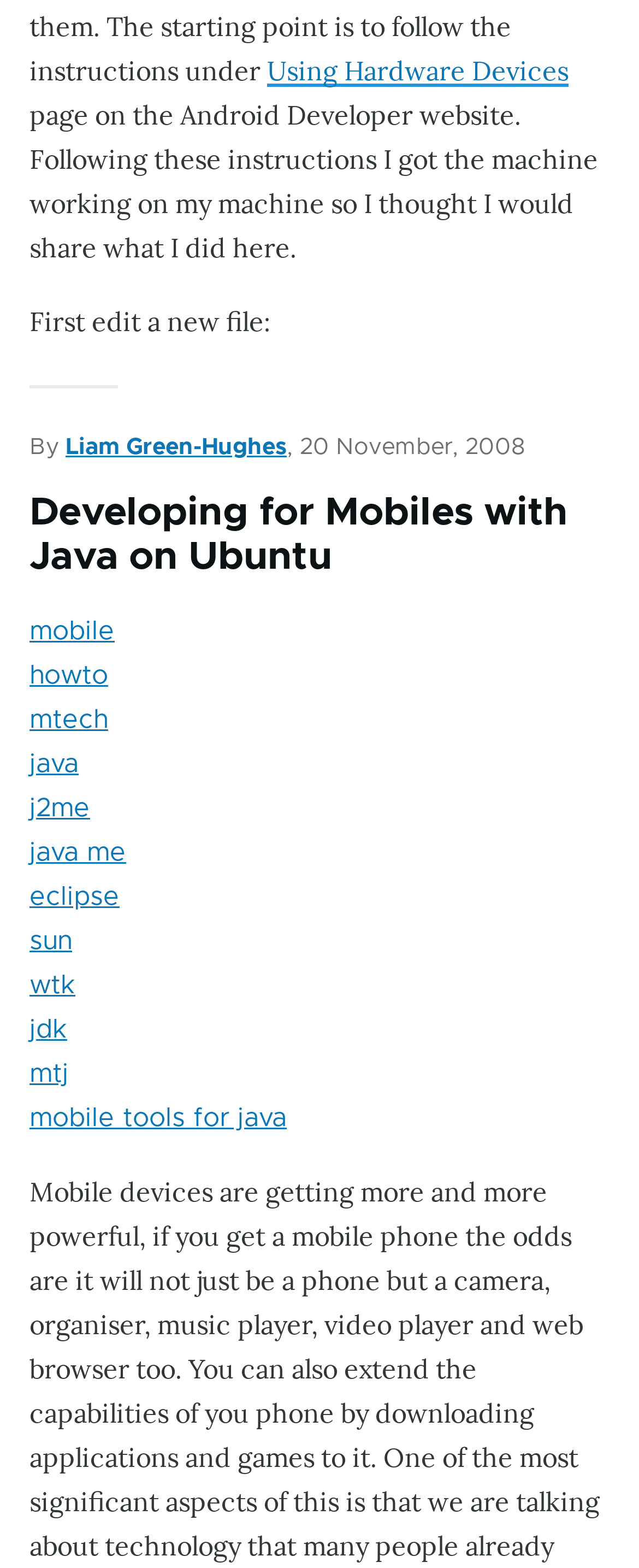Bounding box coordinates must be specified in the format (top-left x, top-left y, bottom-right x, bottom-right y). All values should be floating point numbers between 0 and 1. What are the bounding box coordinates of the UI element described as: Ge GhGge Cochallenge

None